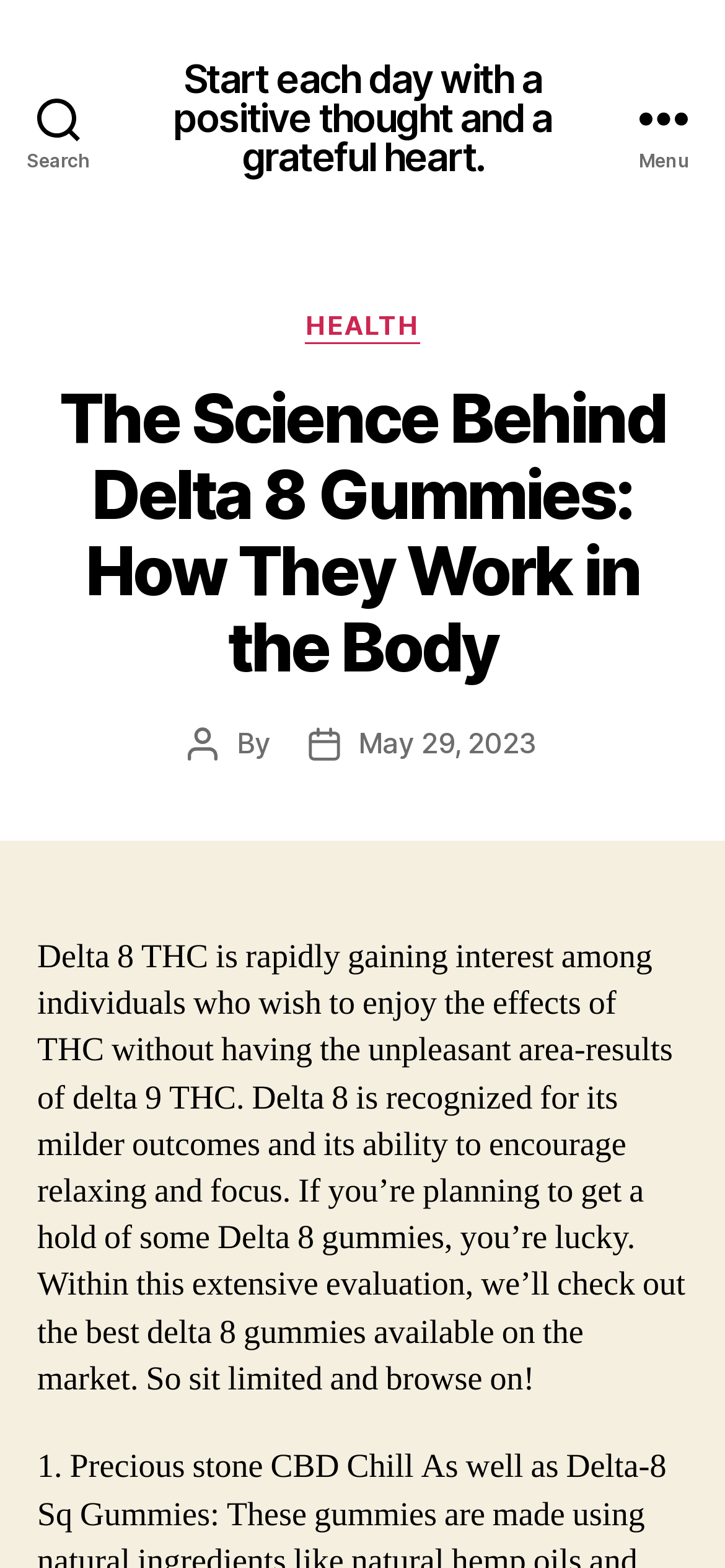What is the category of the post?
Look at the screenshot and respond with a single word or phrase.

HEALTH